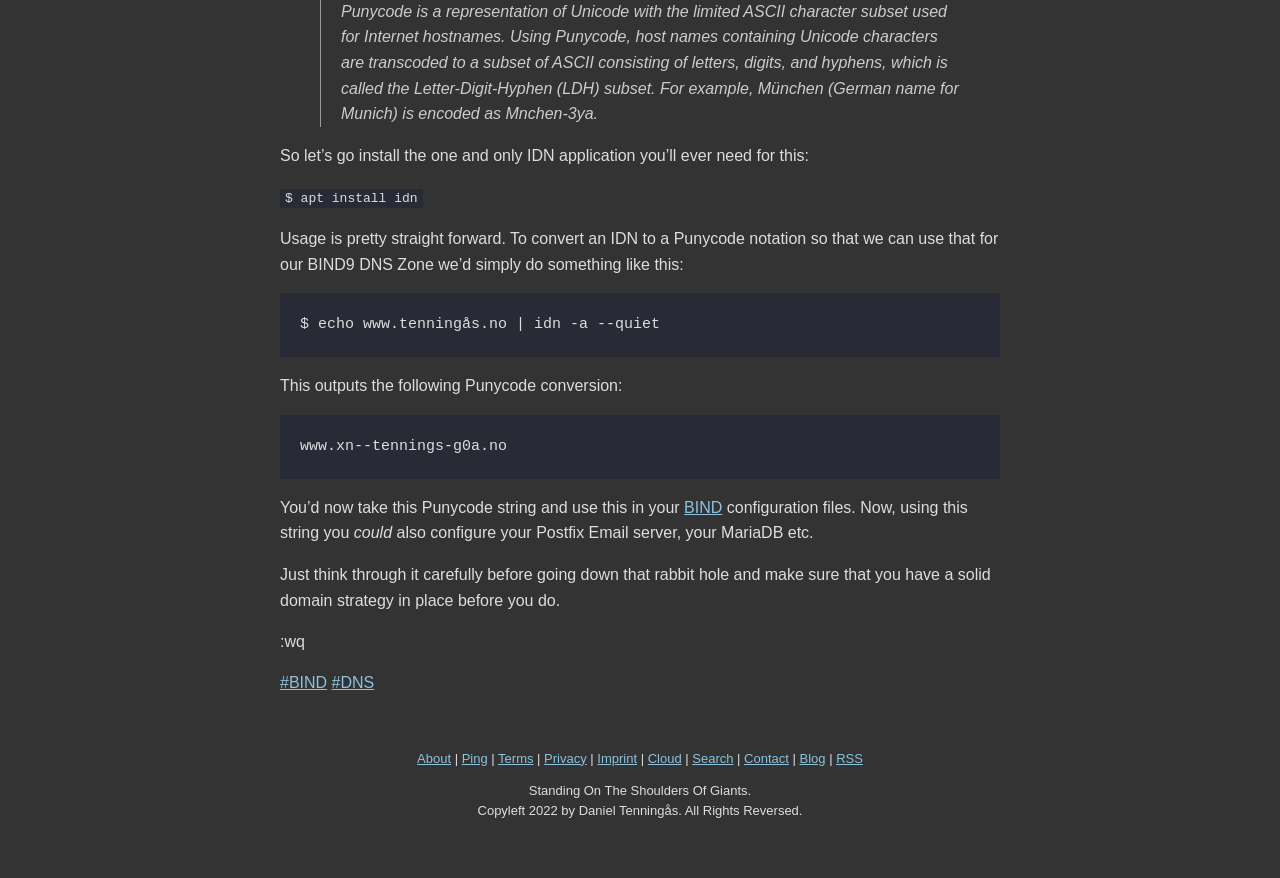Identify the bounding box of the UI component described as: "Contact".

[0.581, 0.855, 0.616, 0.872]